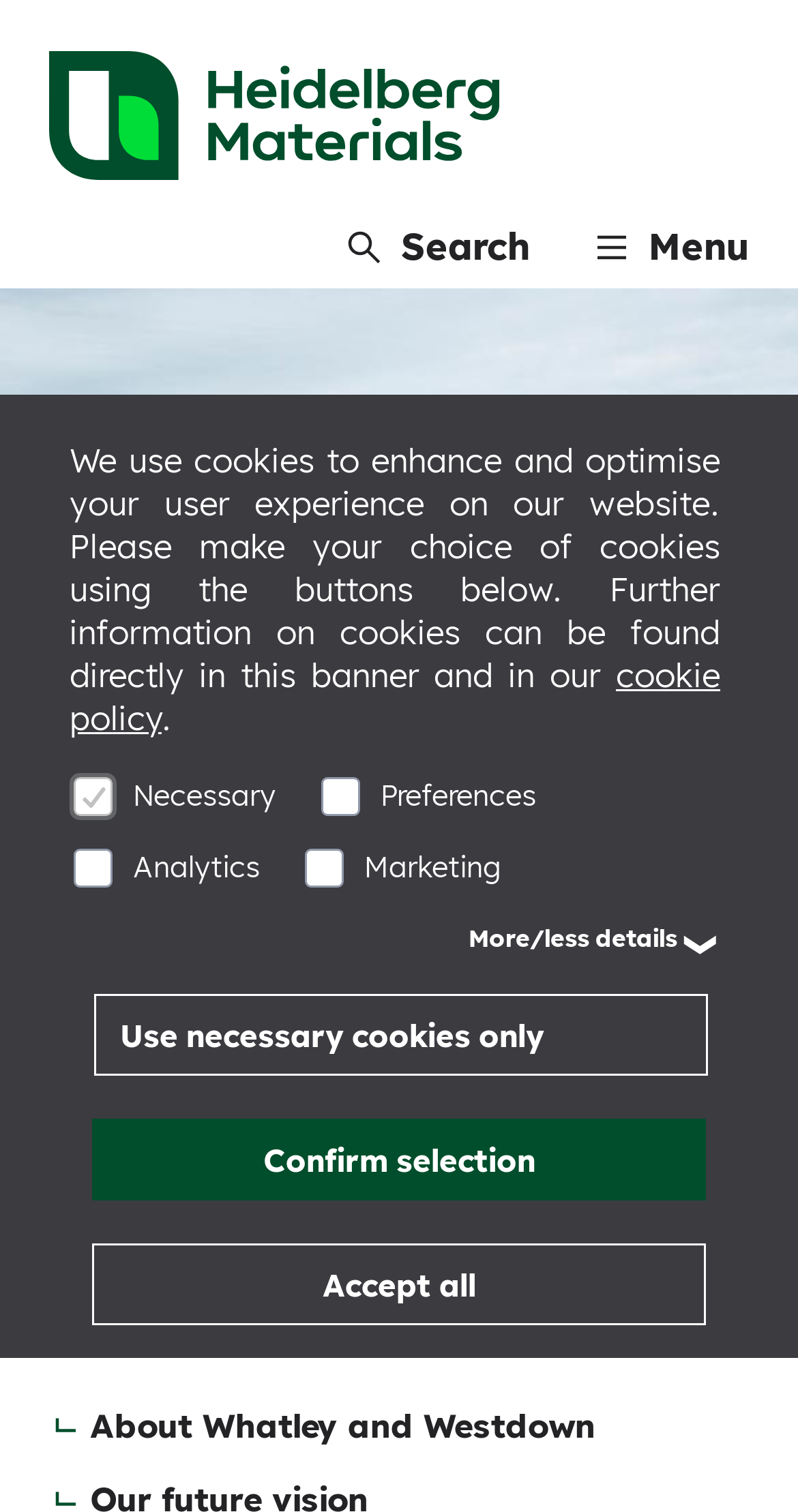Find the bounding box coordinates of the clickable area required to complete the following action: "Go to the home page".

[0.062, 0.634, 0.164, 0.659]